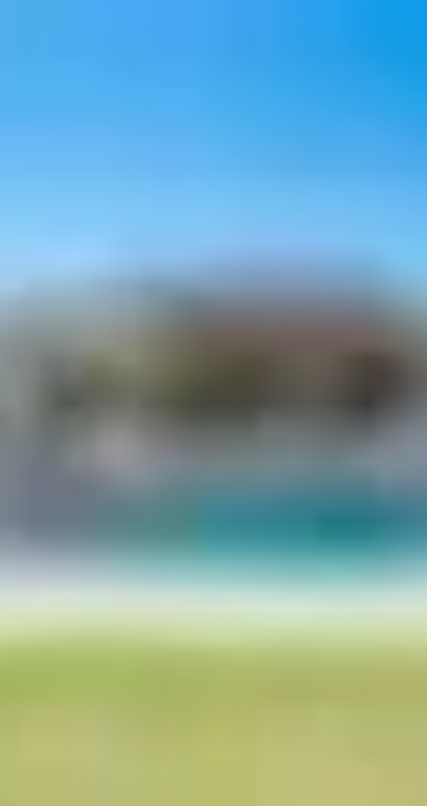What is the style of the house?
Look at the screenshot and respond with one word or a short phrase.

Contemporary